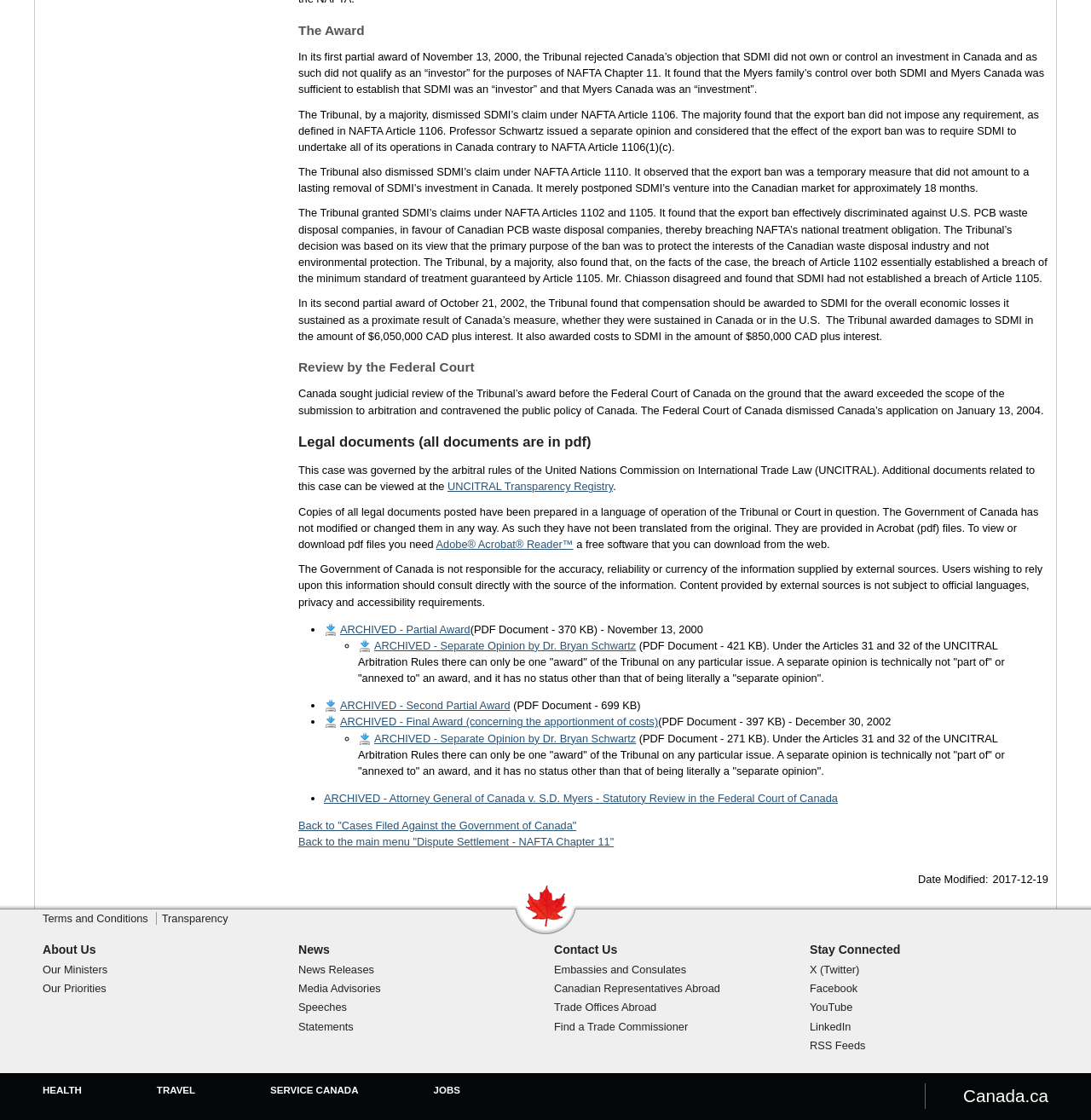Pinpoint the bounding box coordinates of the clickable area necessary to execute the following instruction: "Read the 'UNCITRAL Transparency Registry' page". The coordinates should be given as four float numbers between 0 and 1, namely [left, top, right, bottom].

[0.41, 0.429, 0.562, 0.44]